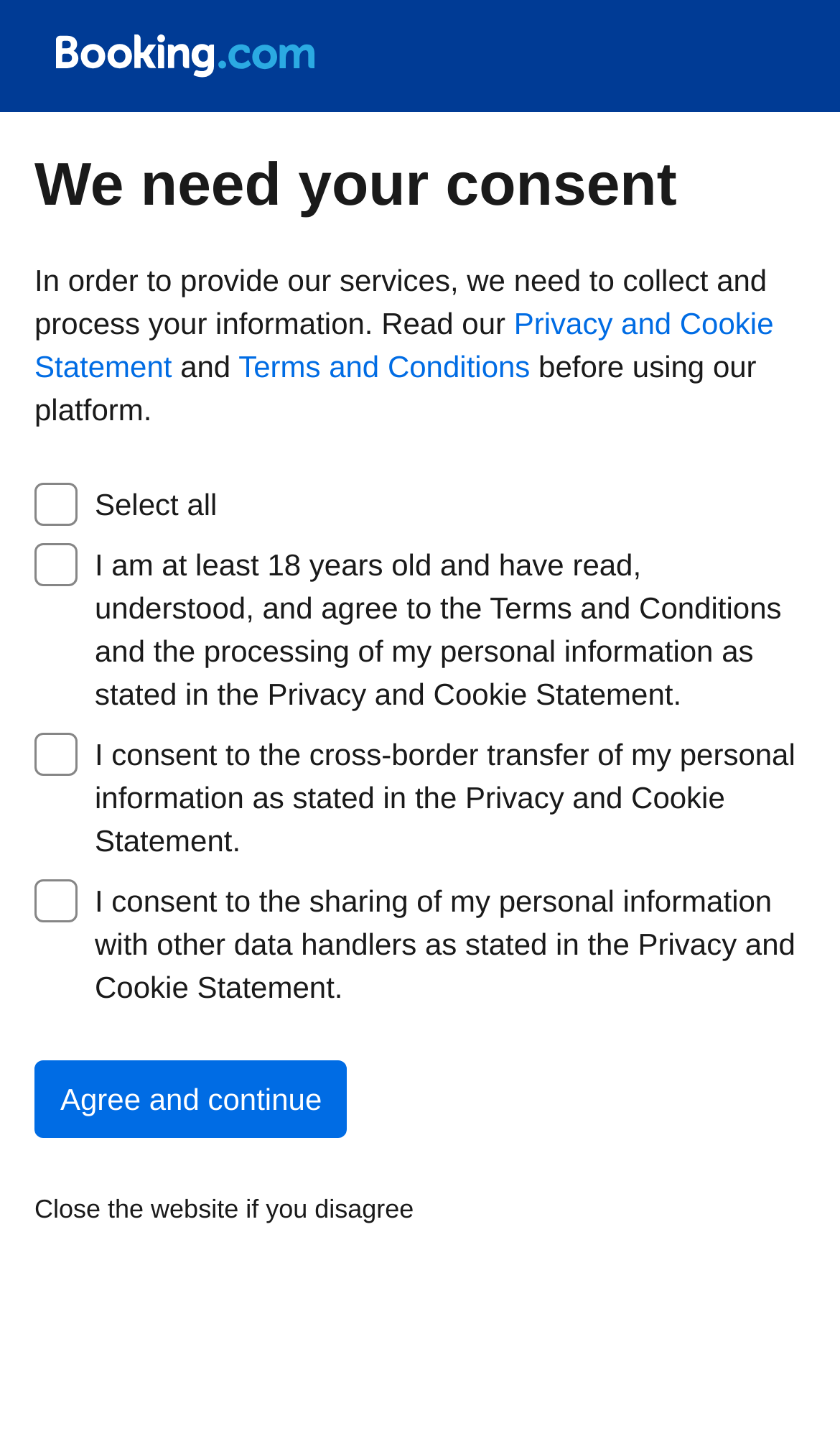Based on the image, provide a detailed response to the question:
How many checkboxes are there on the webpage?

There are four checkboxes on the webpage: 'Select all', 'I am at least 18 years old...', 'I consent to the cross-border transfer...', and 'I consent to the sharing of my personal information...'.